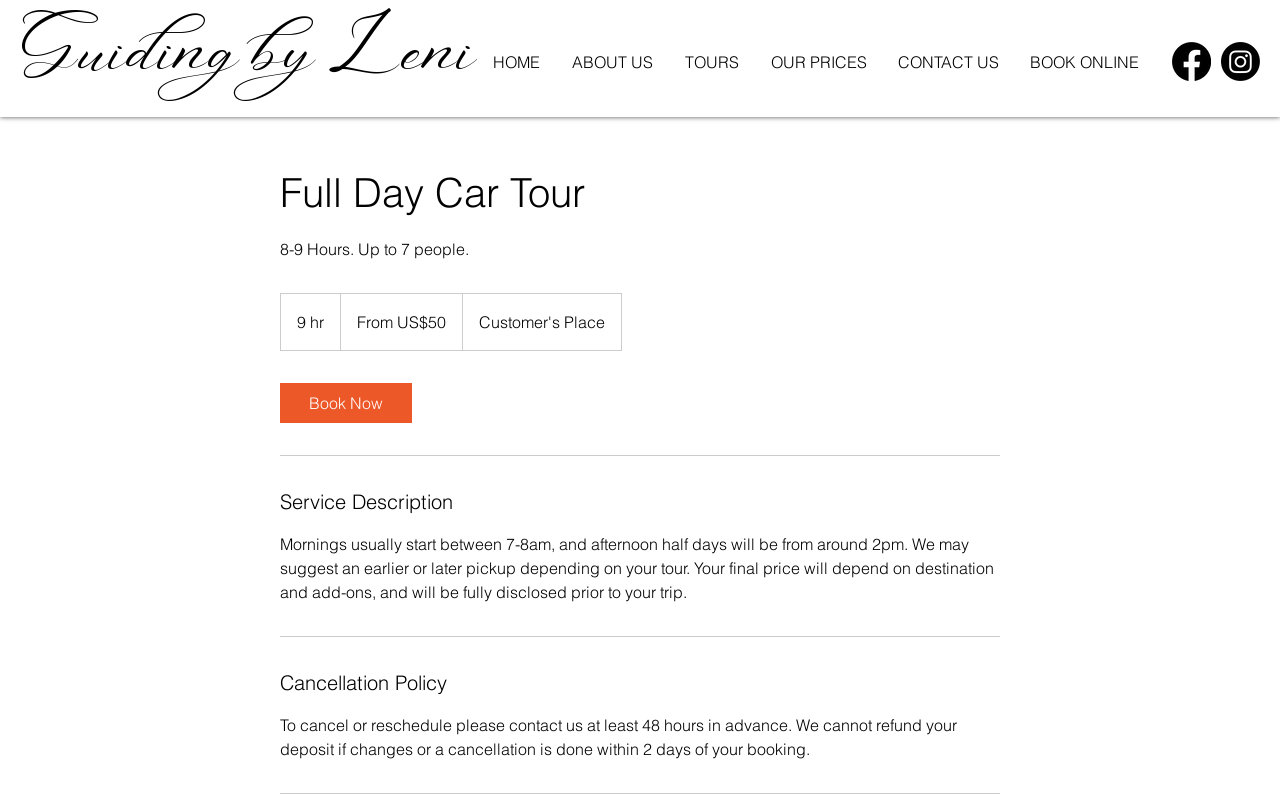How many people can be accommodated in the full day car tour?
Look at the screenshot and respond with a single word or phrase.

up to 7